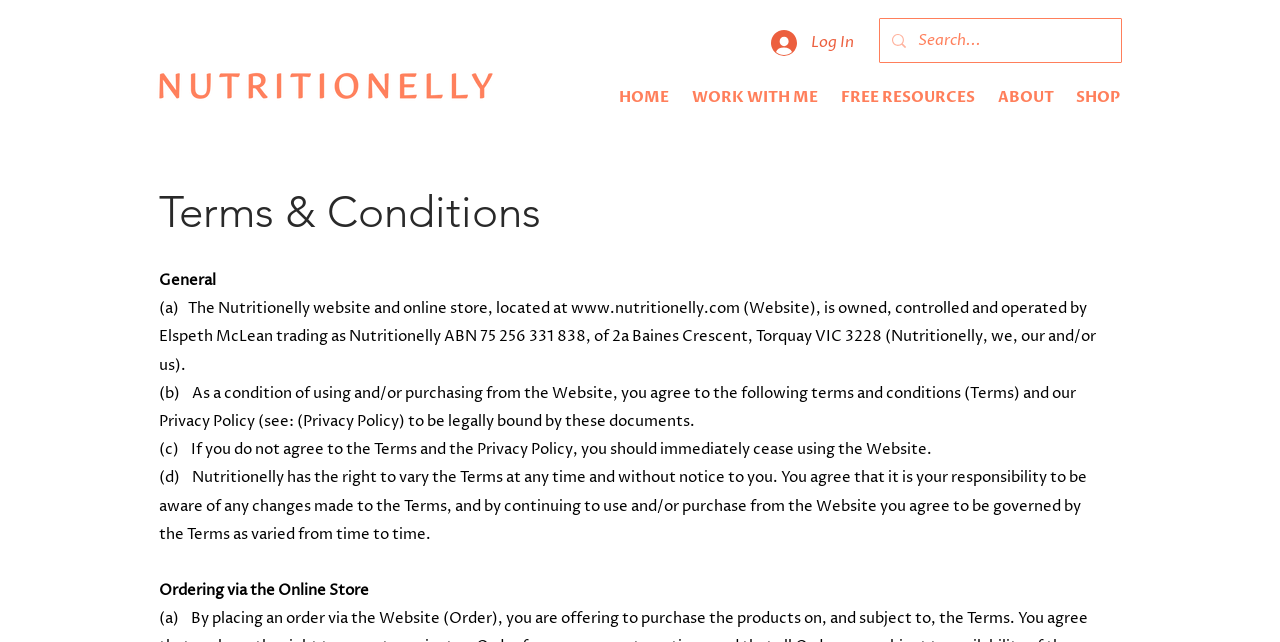What are the main navigation links?
Kindly give a detailed and elaborate answer to the question.

I examined the navigation section of the webpage and found five main links: HOME, WORK WITH ME, FREE RESOURCES, ABOUT, and SHOP. These links are likely to be the primary navigation points for users to access different sections of the website.